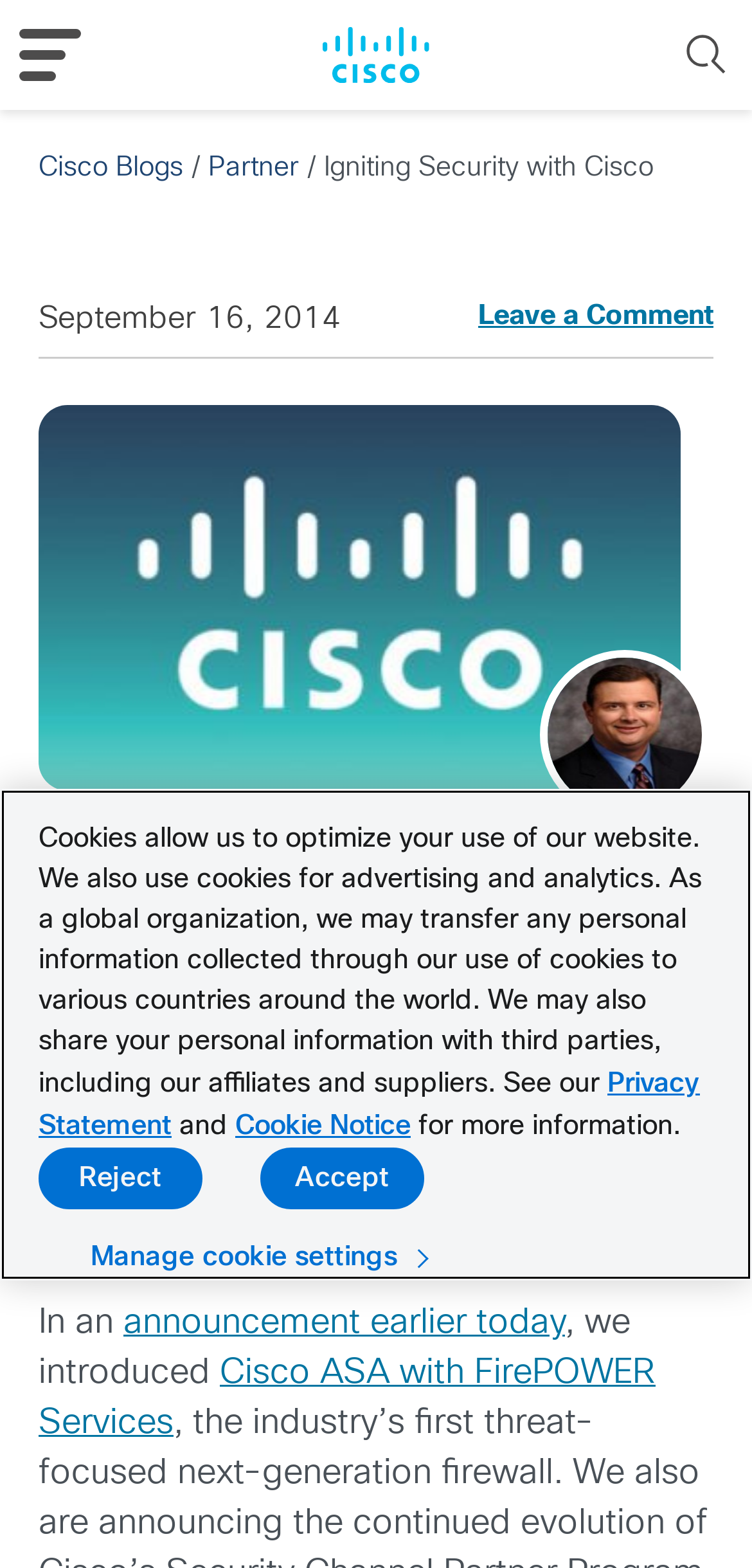Find the bounding box coordinates for the HTML element described in this sentence: "Leave a Comment". Provide the coordinates as four float numbers between 0 and 1, in the format [left, top, right, bottom].

[0.636, 0.191, 0.949, 0.215]